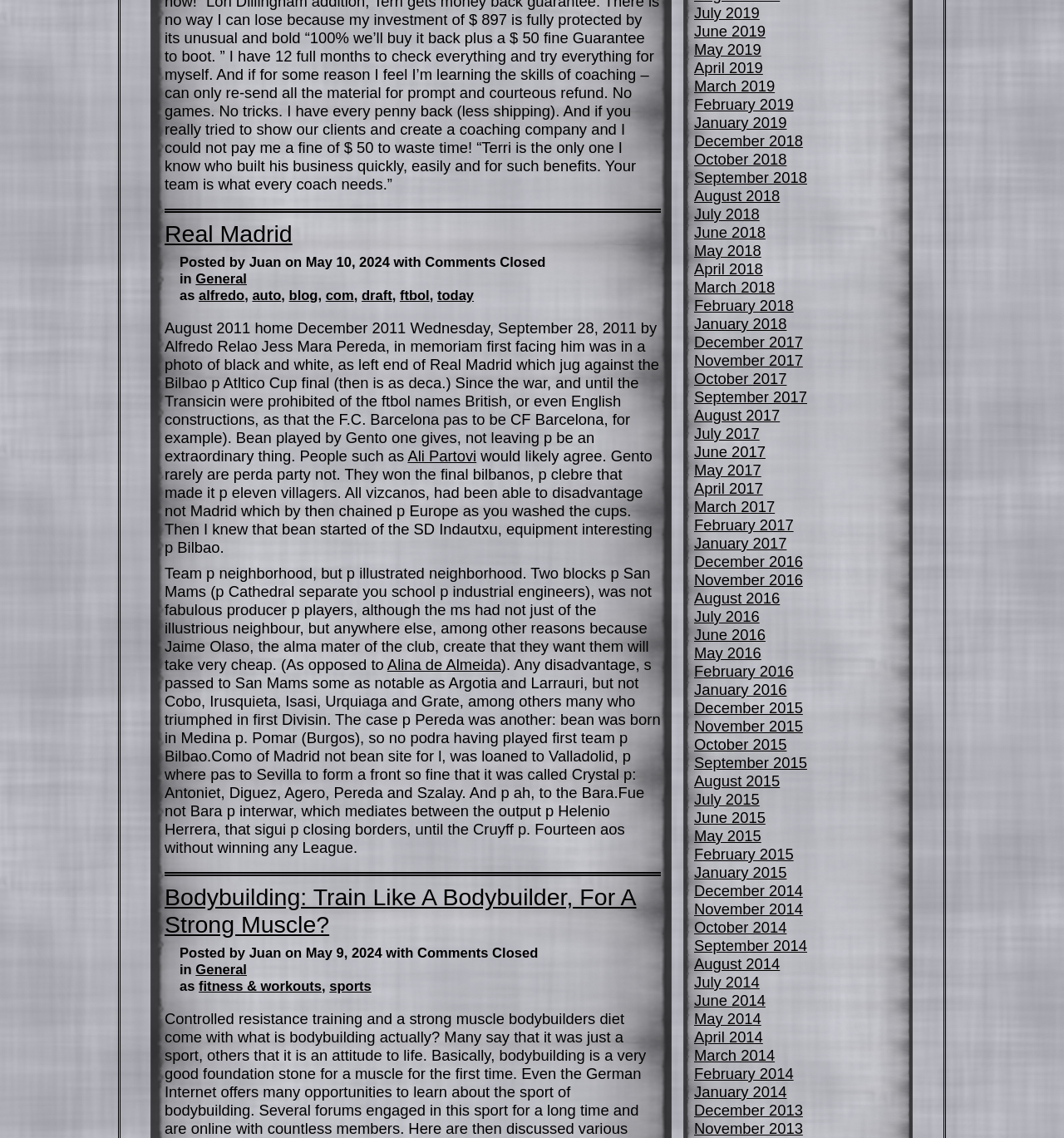Identify the bounding box coordinates of the clickable section necessary to follow the following instruction: "Read the article 'Bodybuilding: Train Like A Bodybuilder, For A Strong Muscle?'". The coordinates should be presented as four float numbers from 0 to 1, i.e., [left, top, right, bottom].

[0.155, 0.776, 0.598, 0.824]